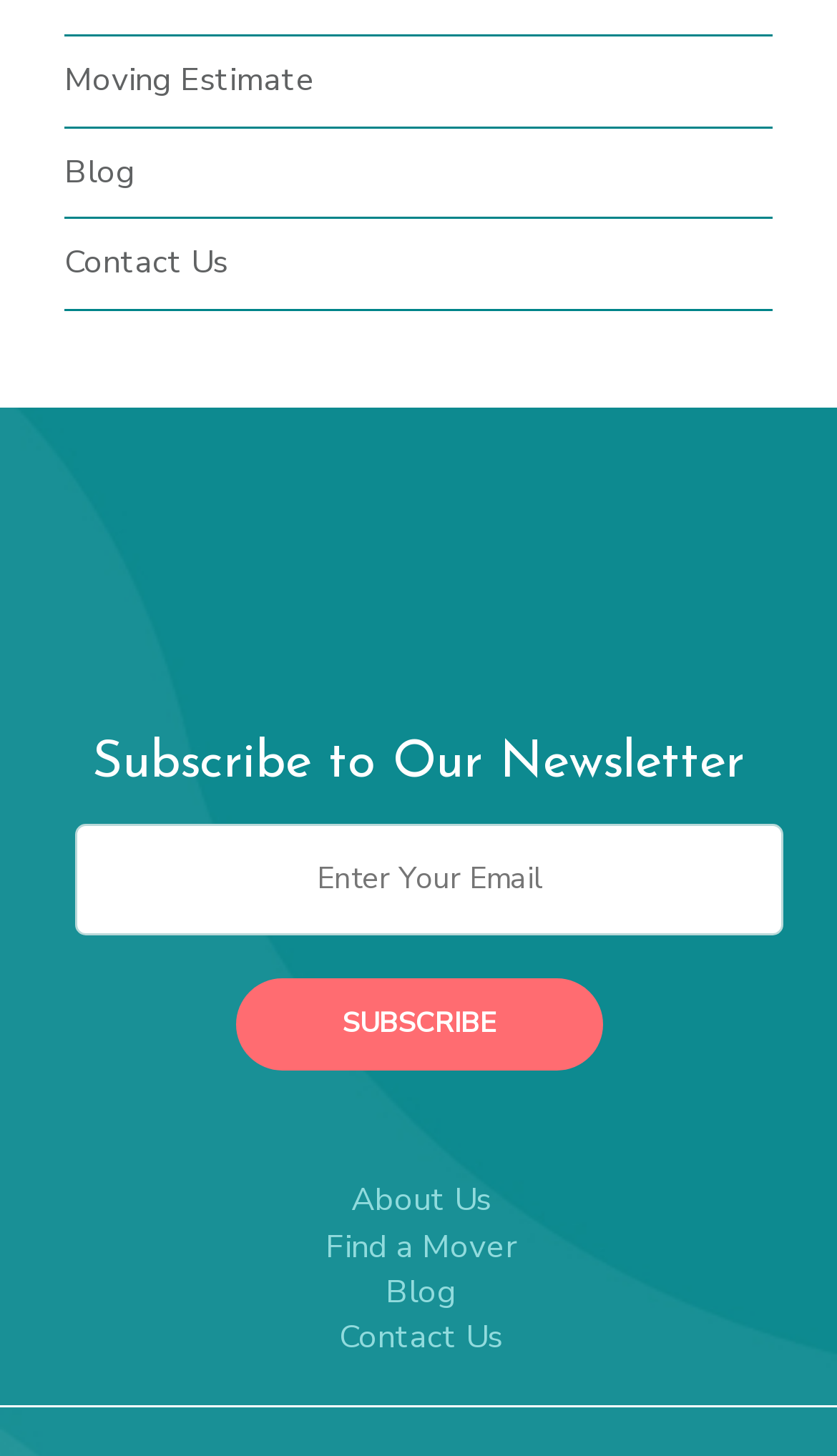Identify the bounding box coordinates of the HTML element based on this description: "full archives".

None